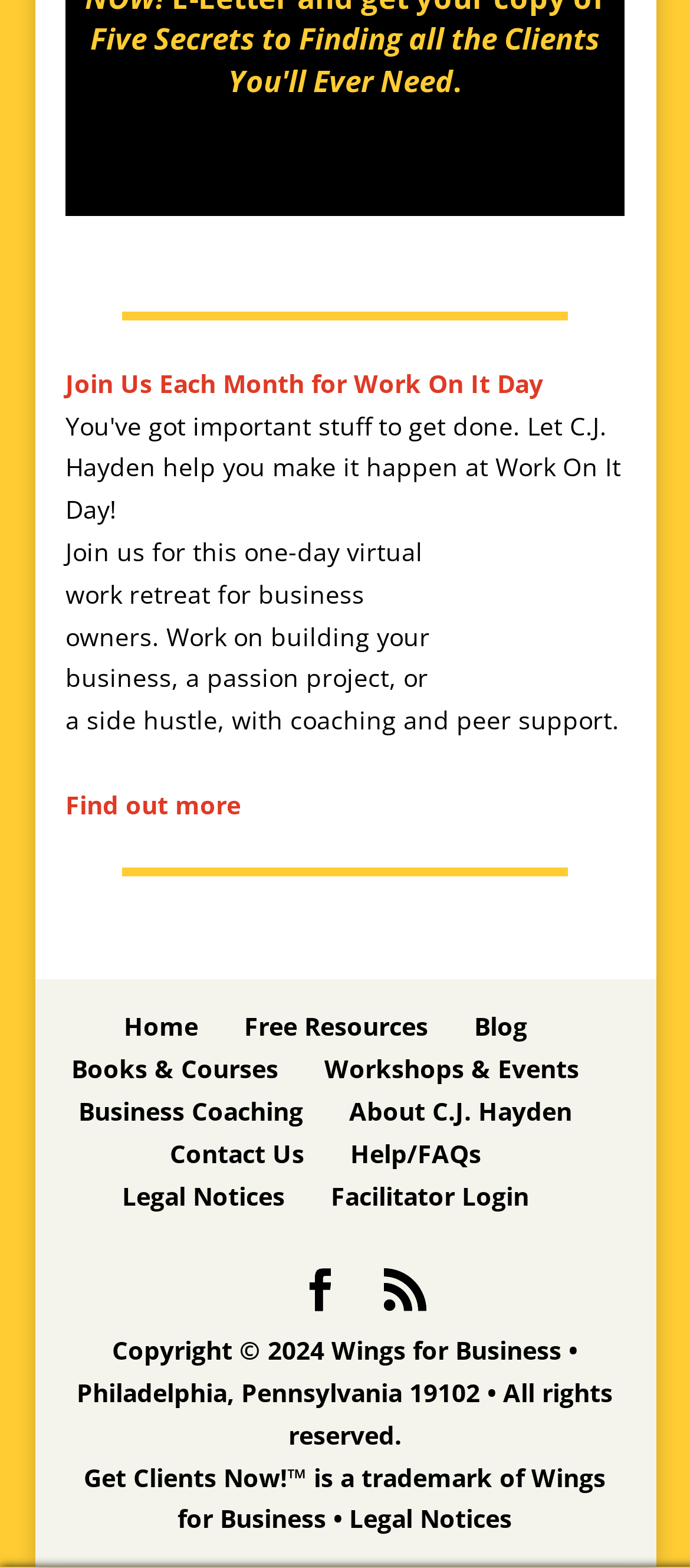Please find the bounding box coordinates of the clickable region needed to complete the following instruction: "Find out more about the virtual work retreat". The bounding box coordinates must consist of four float numbers between 0 and 1, i.e., [left, top, right, bottom].

[0.095, 0.502, 0.349, 0.524]